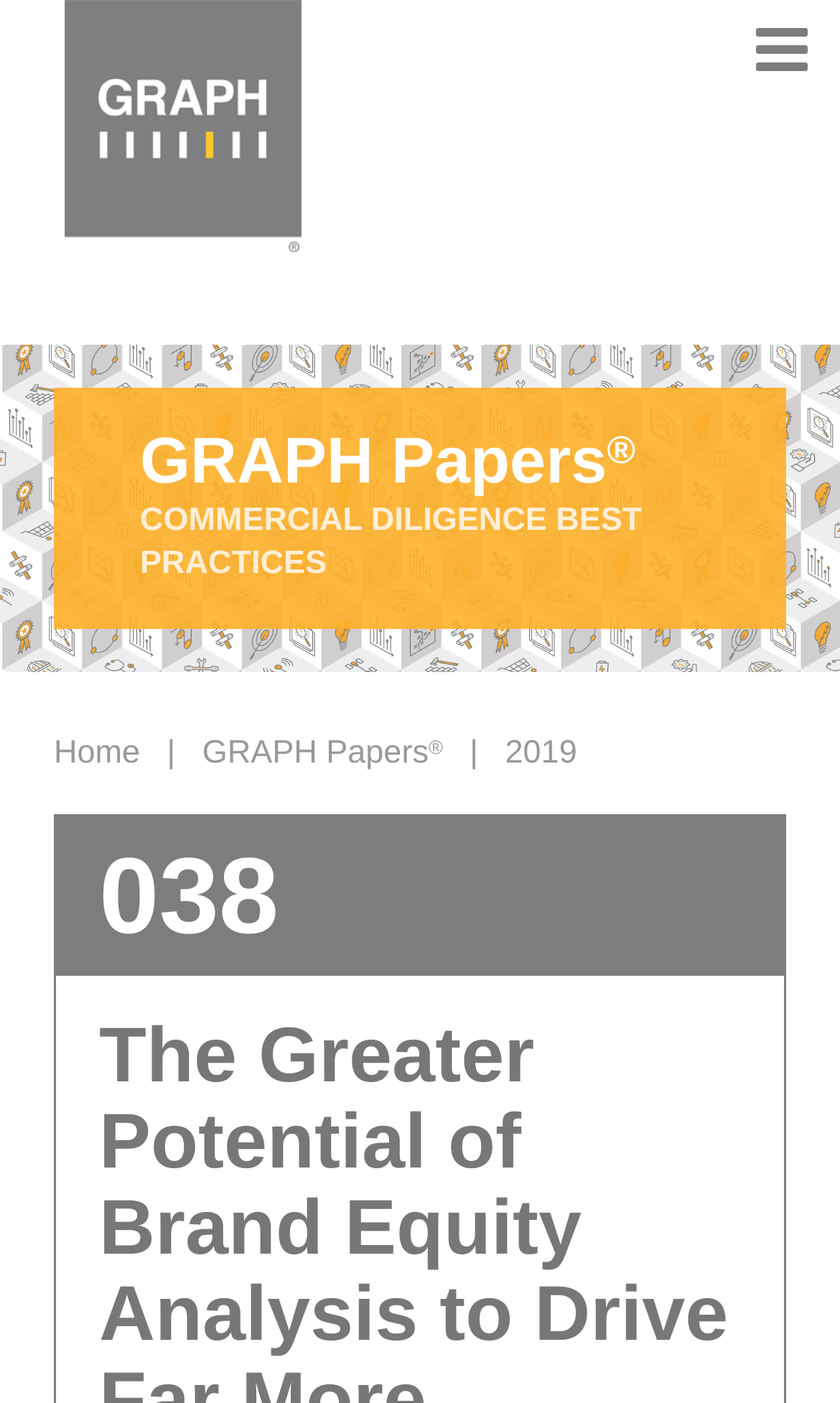How many superscript elements are there on the page?
From the image, provide a succinct answer in one word or a short phrase.

2